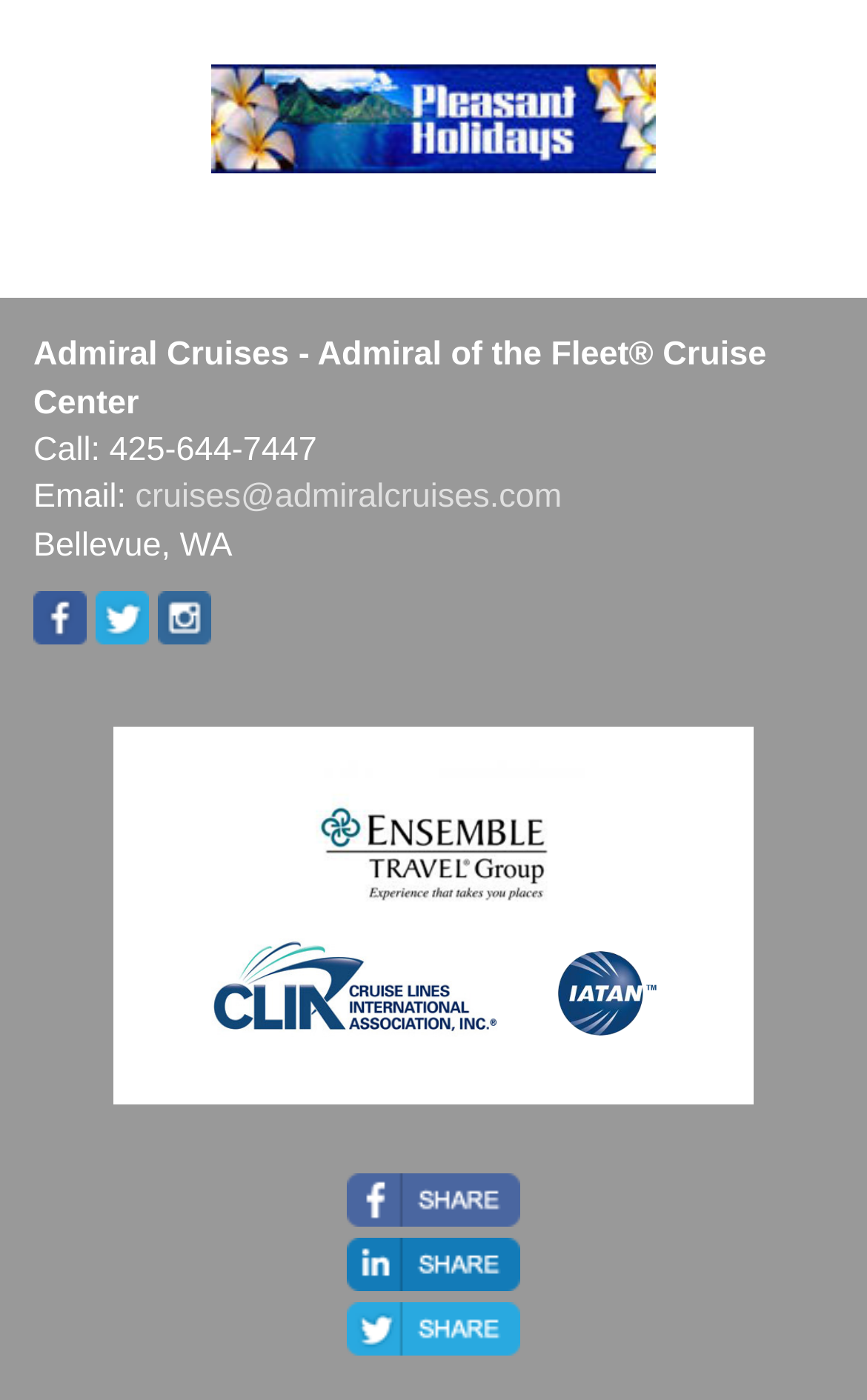Return the bounding box coordinates of the UI element that corresponds to this description: "cruises@admiralcruises.com". The coordinates must be given as four float numbers in the range of 0 and 1, [left, top, right, bottom].

[0.156, 0.342, 0.648, 0.369]